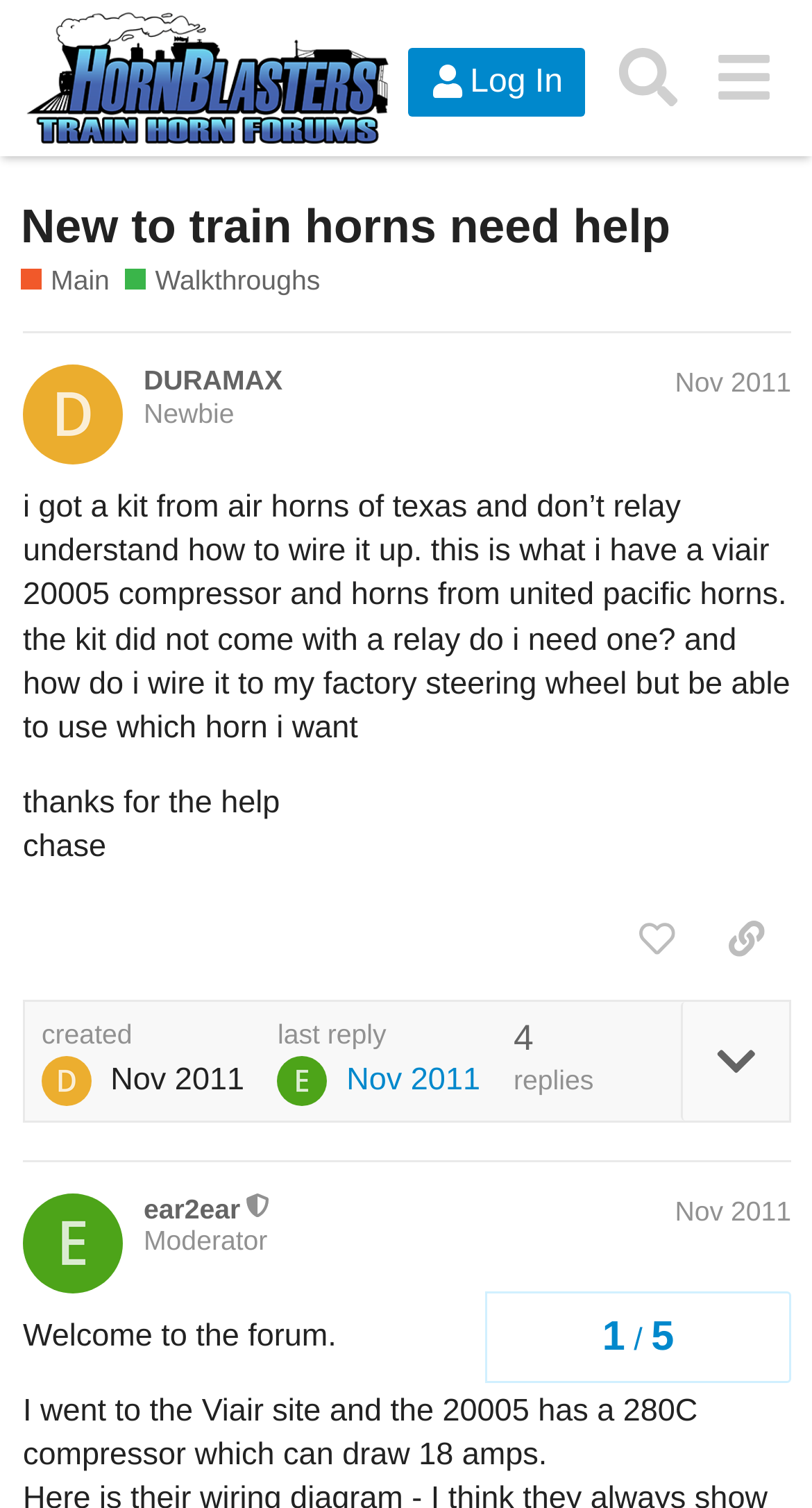Using the details in the image, give a detailed response to the question below:
What is the name of the forum?

The name of the forum can be found in the top-left corner of the webpage, where it says 'Train Horn Forums' in a logo format.